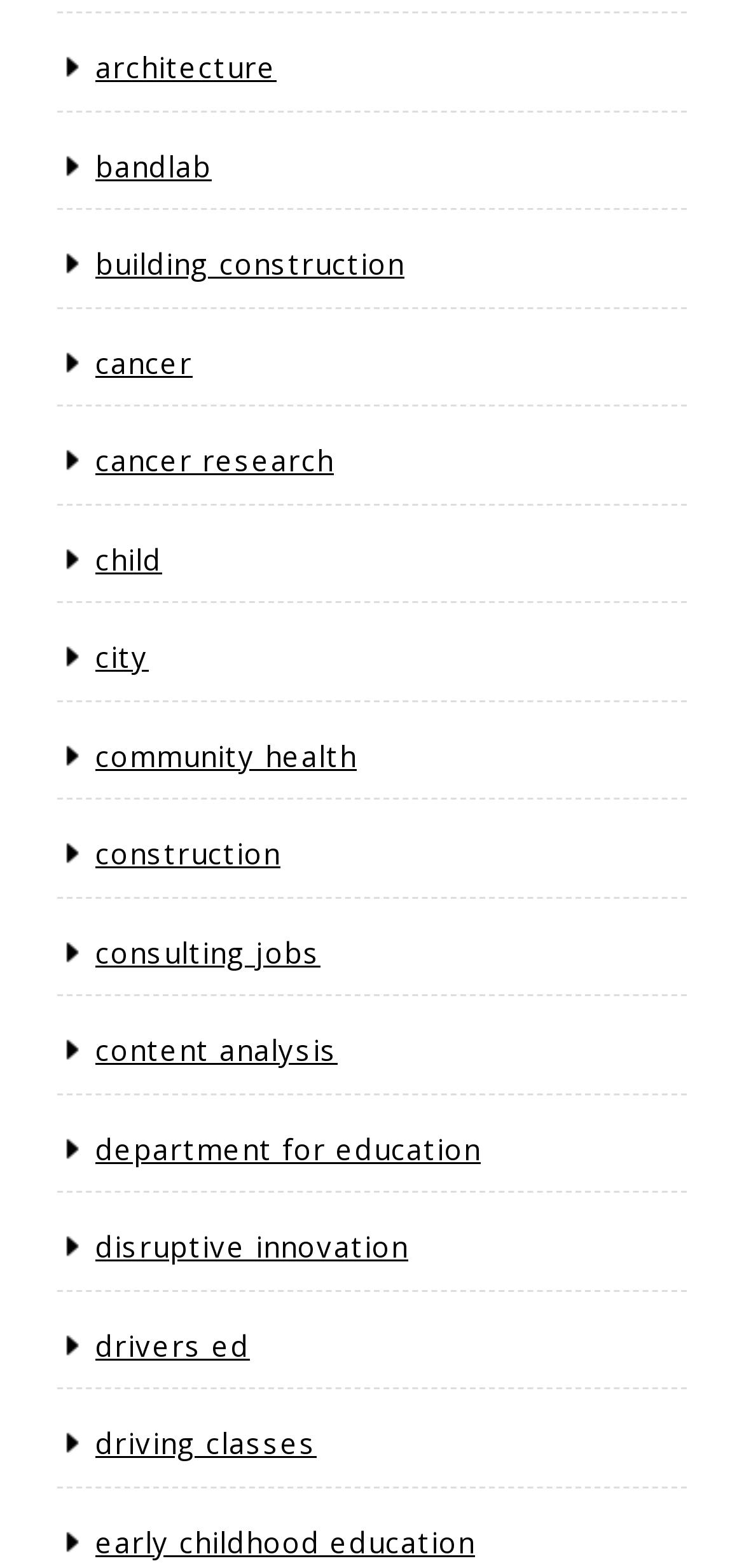Pinpoint the bounding box coordinates of the element you need to click to execute the following instruction: "explore building construction". The bounding box should be represented by four float numbers between 0 and 1, in the format [left, top, right, bottom].

[0.128, 0.156, 0.544, 0.18]